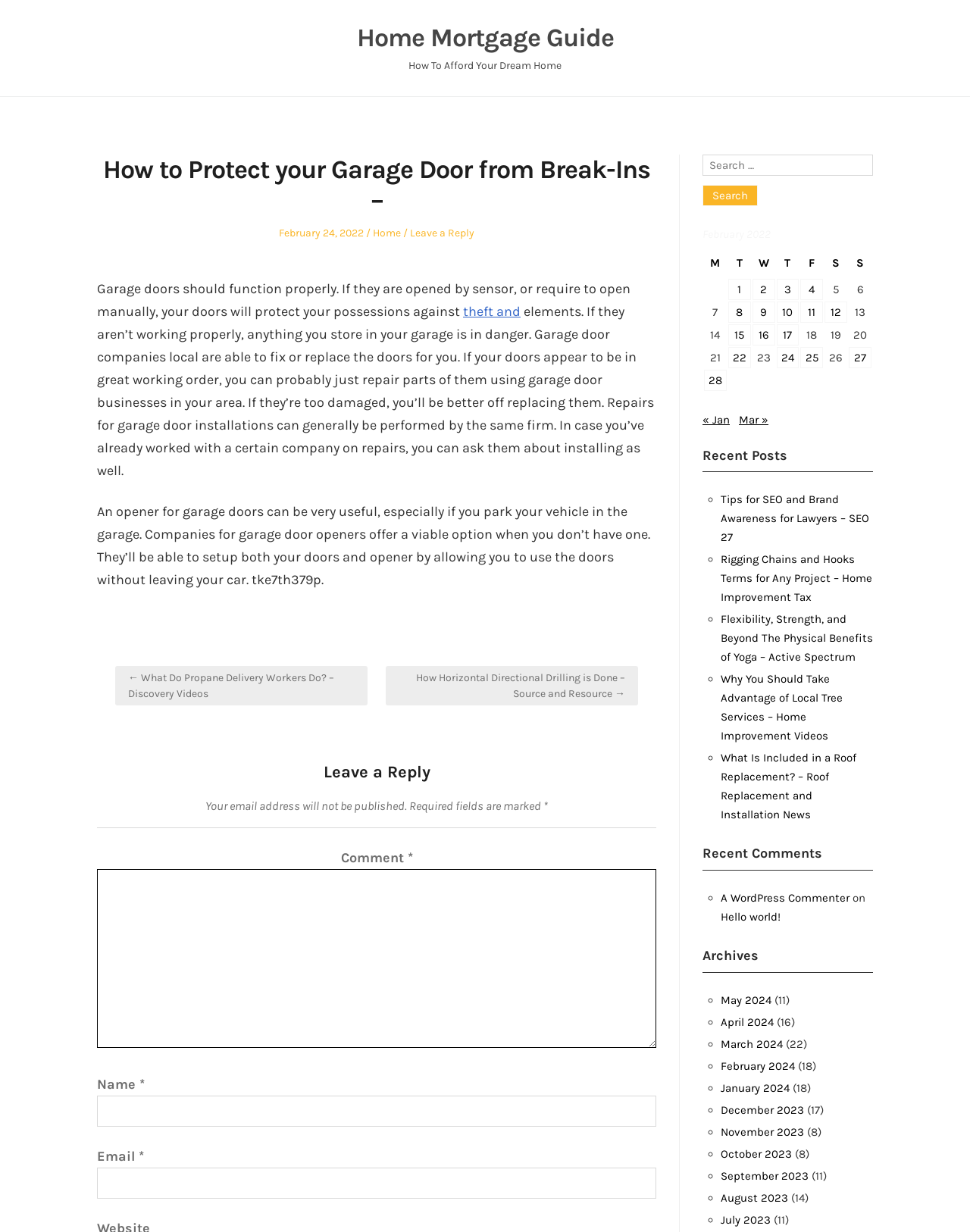Please identify the bounding box coordinates for the region that you need to click to follow this instruction: "Click the 'Leave a Reply' button".

[0.1, 0.619, 0.677, 0.635]